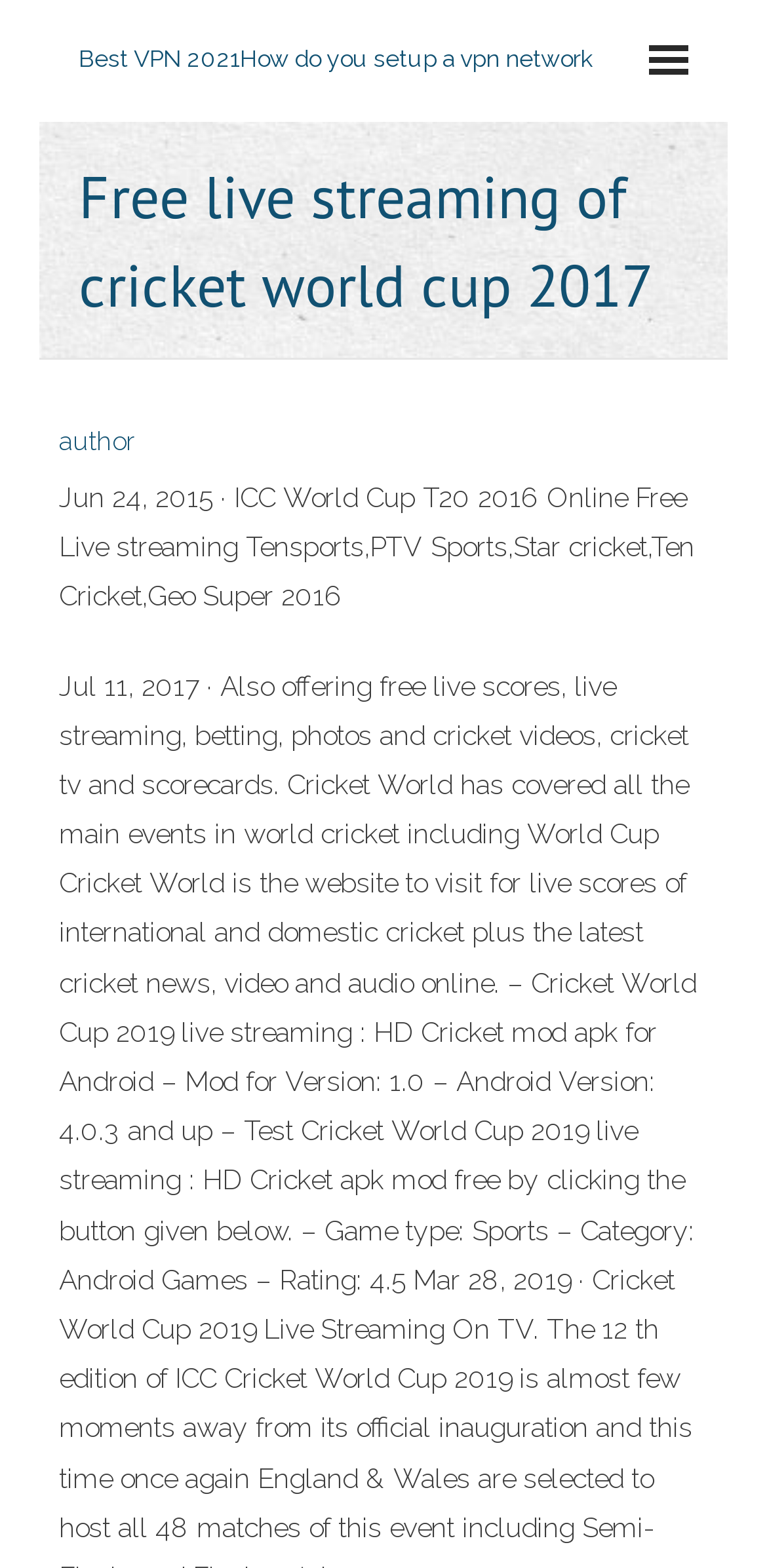Who is the author of the article?
Based on the image, answer the question with a single word or brief phrase.

author